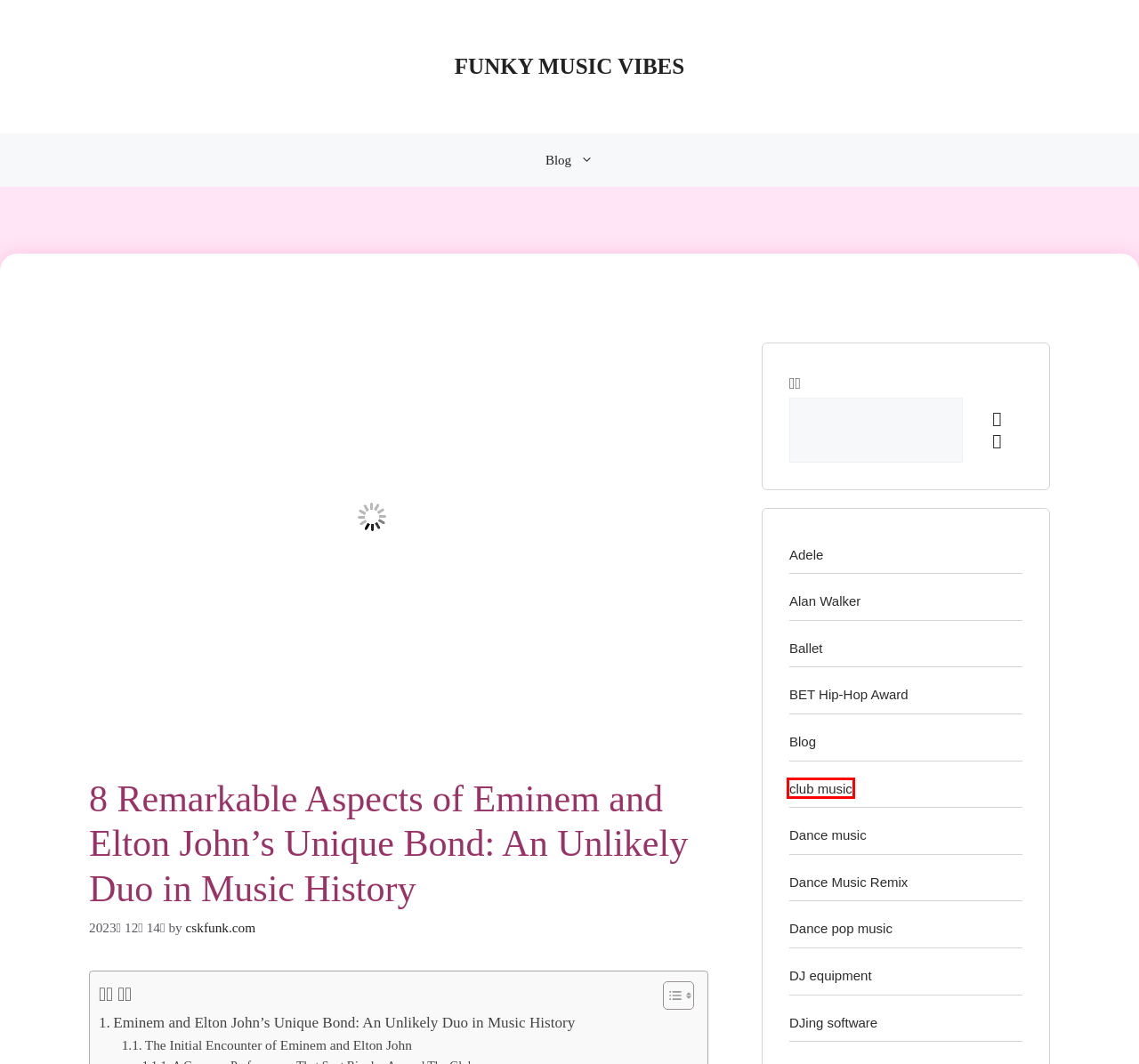You have a screenshot of a webpage with a red bounding box around an element. Select the webpage description that best matches the new webpage after clicking the element within the red bounding box. Here are the descriptions:
A. BET Hip-Hop Award - Funky Music Vibes
B. Ballet - Funky Music Vibes
C. Dance pop music - Funky Music Vibes
D. Blog - Funky Music Vibes
E. DJing software - Funky Music Vibes
F. Alan Walker - Funky Music Vibes
G. club music - Funky Music Vibes
H. Adele - Funky Music Vibes

G